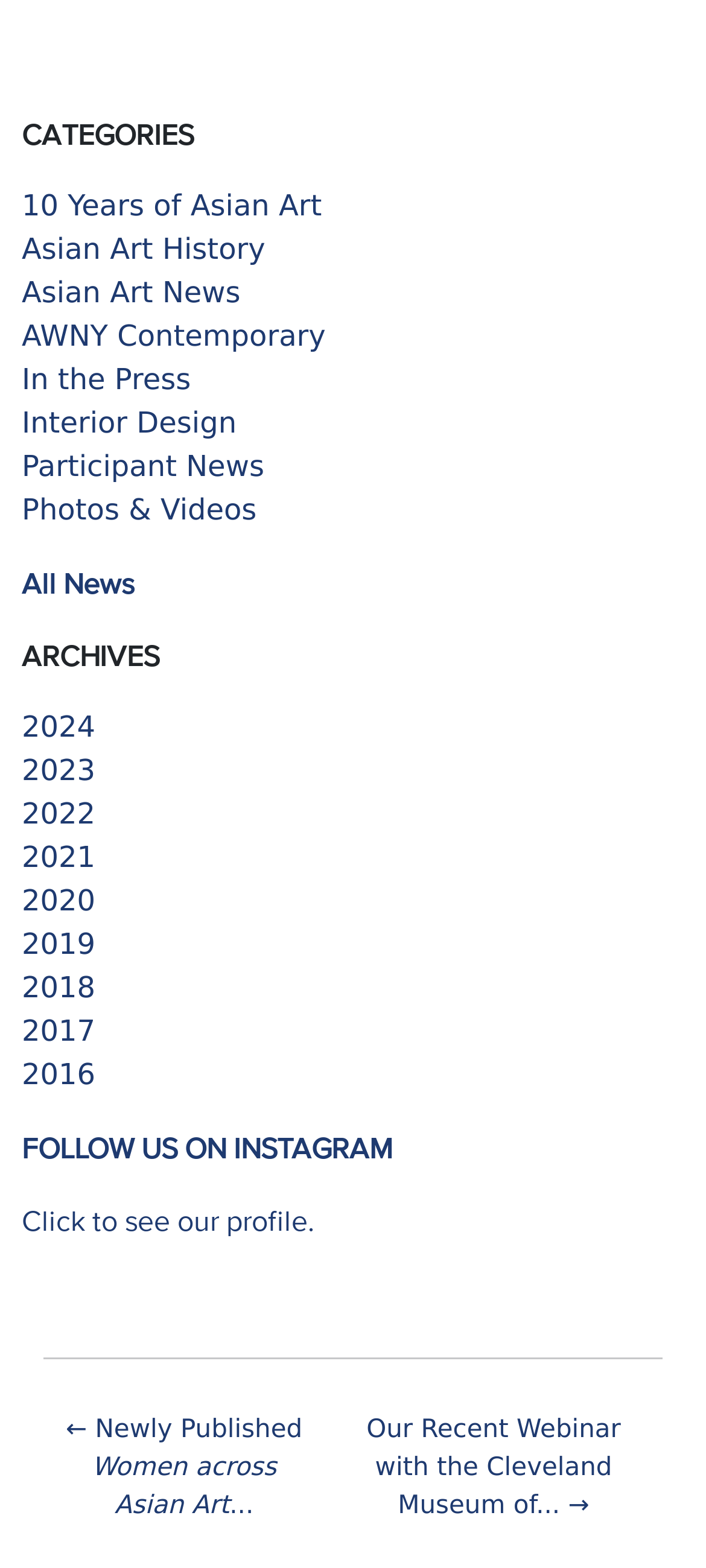Please find the bounding box coordinates for the clickable element needed to perform this instruction: "Follow on Instagram".

[0.031, 0.721, 0.556, 0.742]